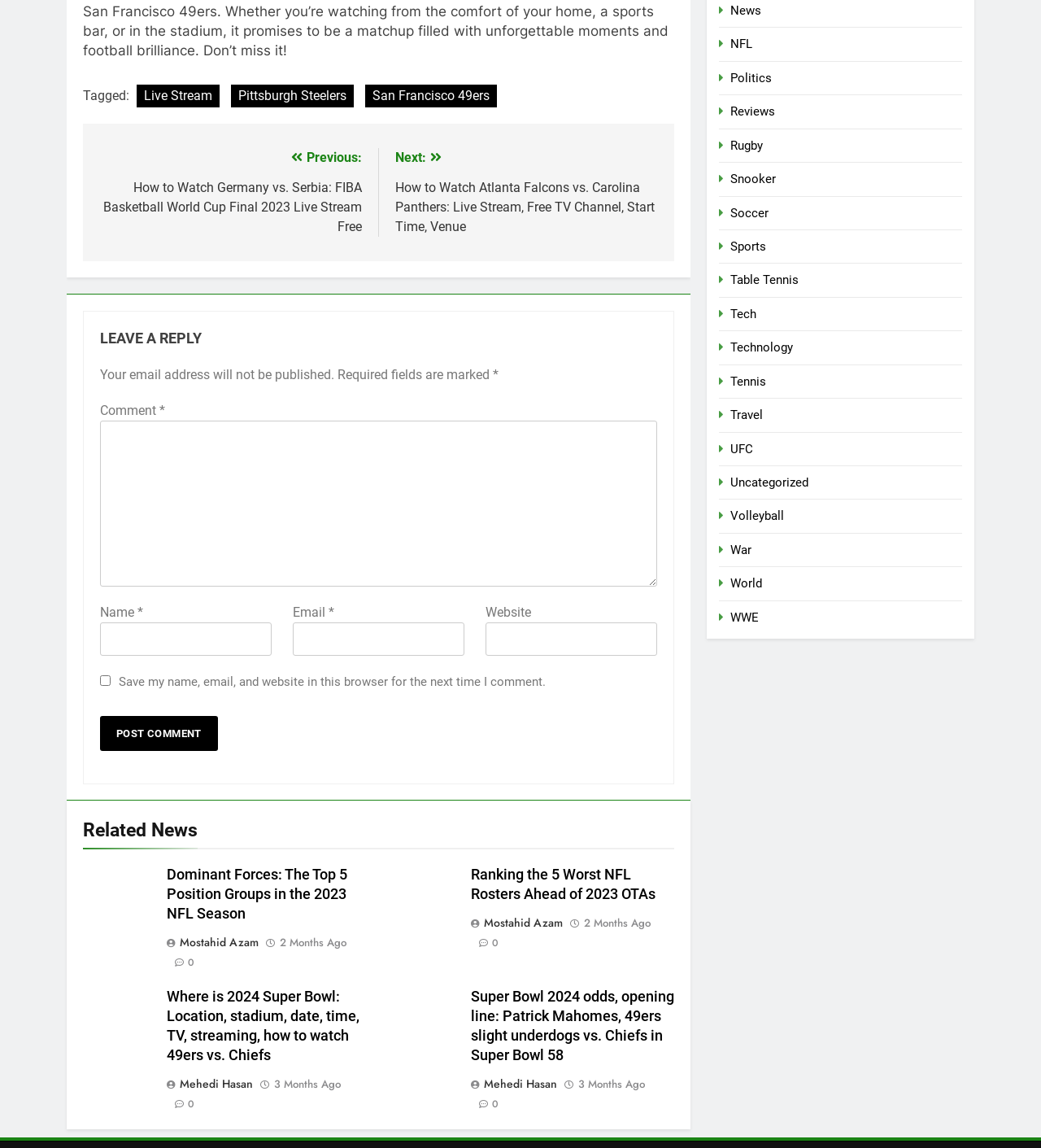Respond with a single word or phrase for the following question: 
How many related news articles are displayed on the webpage?

3